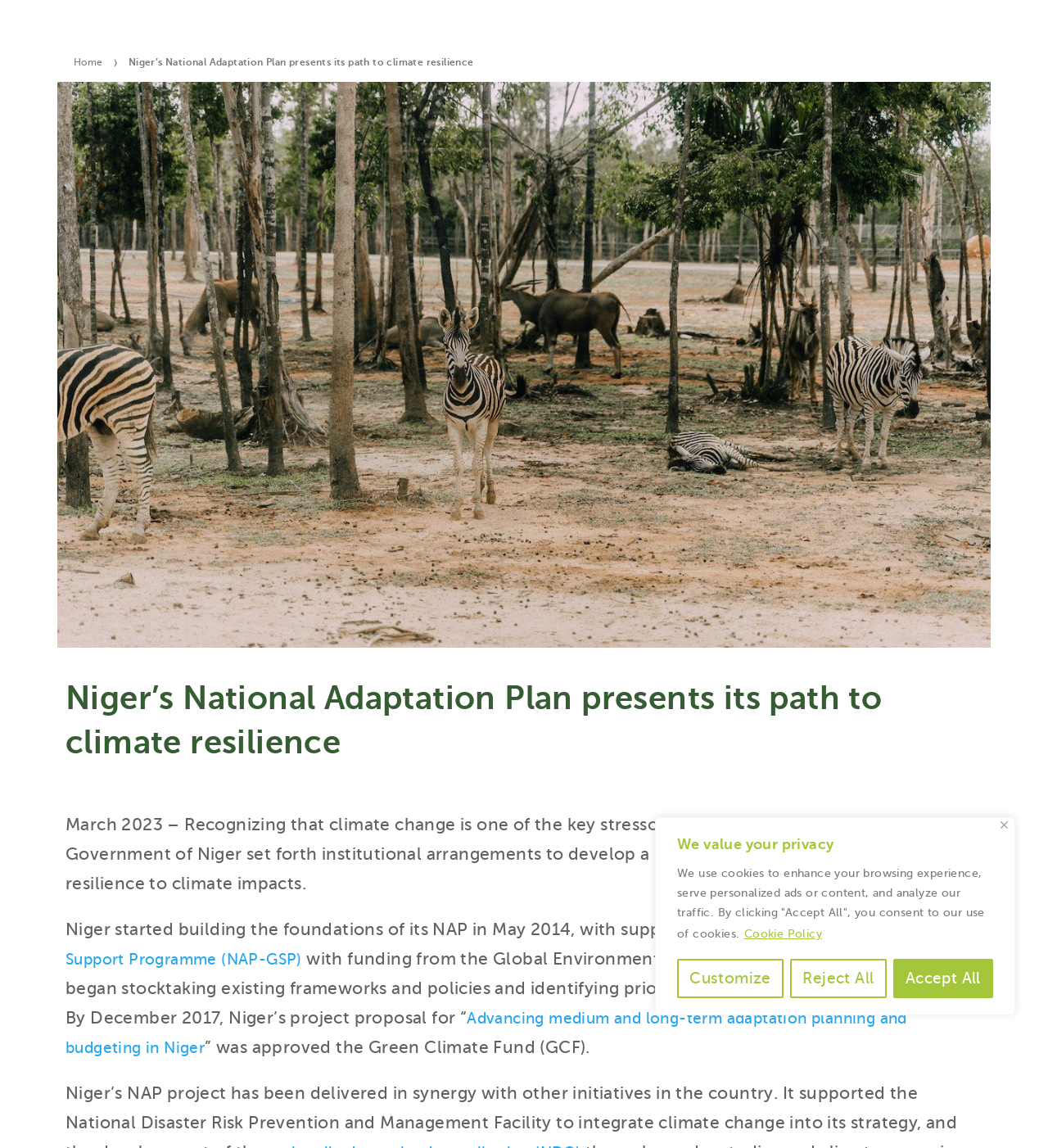Give a short answer to this question using one word or a phrase:
What is the purpose of the National Adaptation Plan?

to ensure resilience to climate impacts